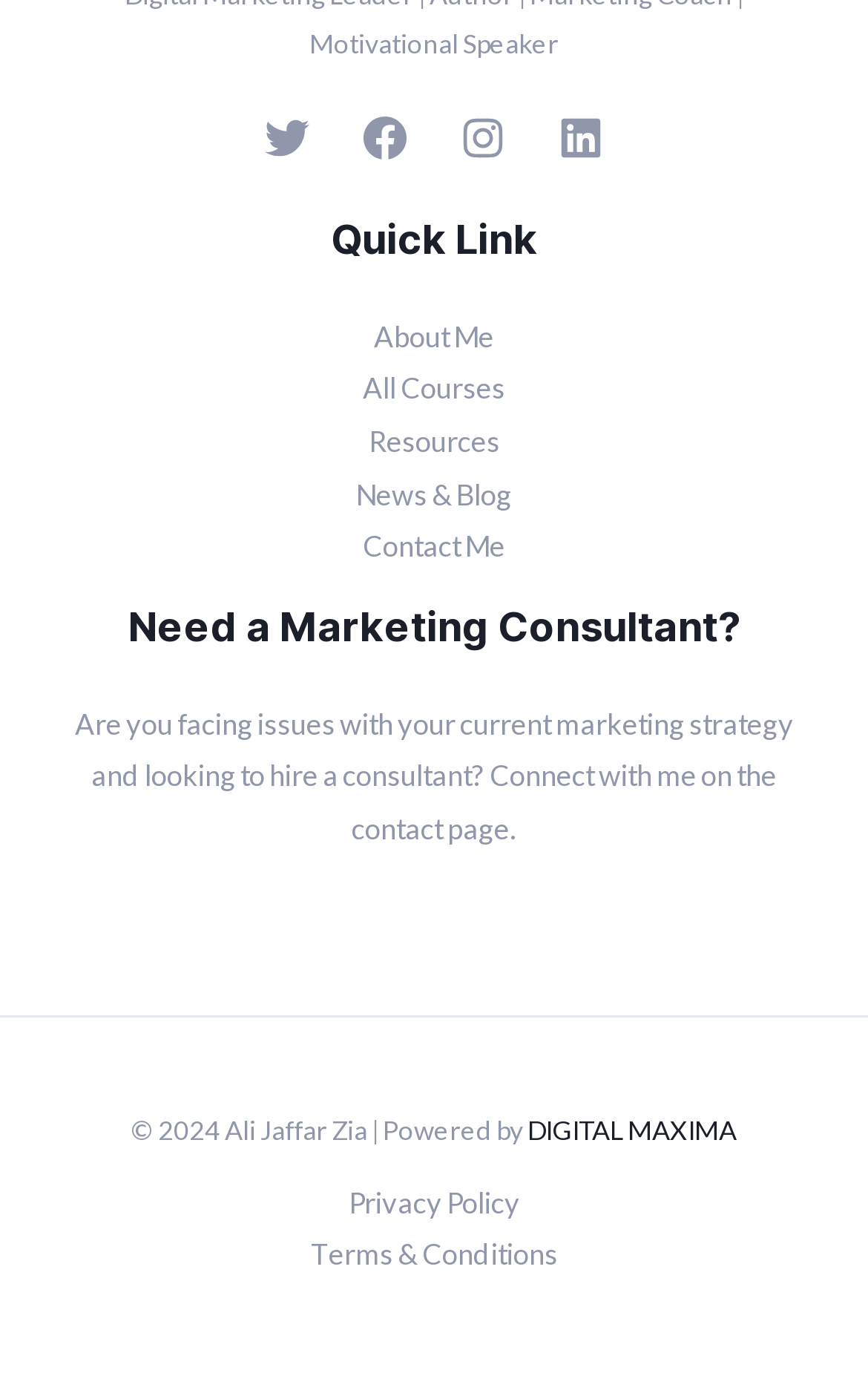Determine the bounding box coordinates of the clickable region to execute the instruction: "contact the marketing consultant". The coordinates should be four float numbers between 0 and 1, denoted as [left, top, right, bottom].

[0.418, 0.384, 0.582, 0.41]